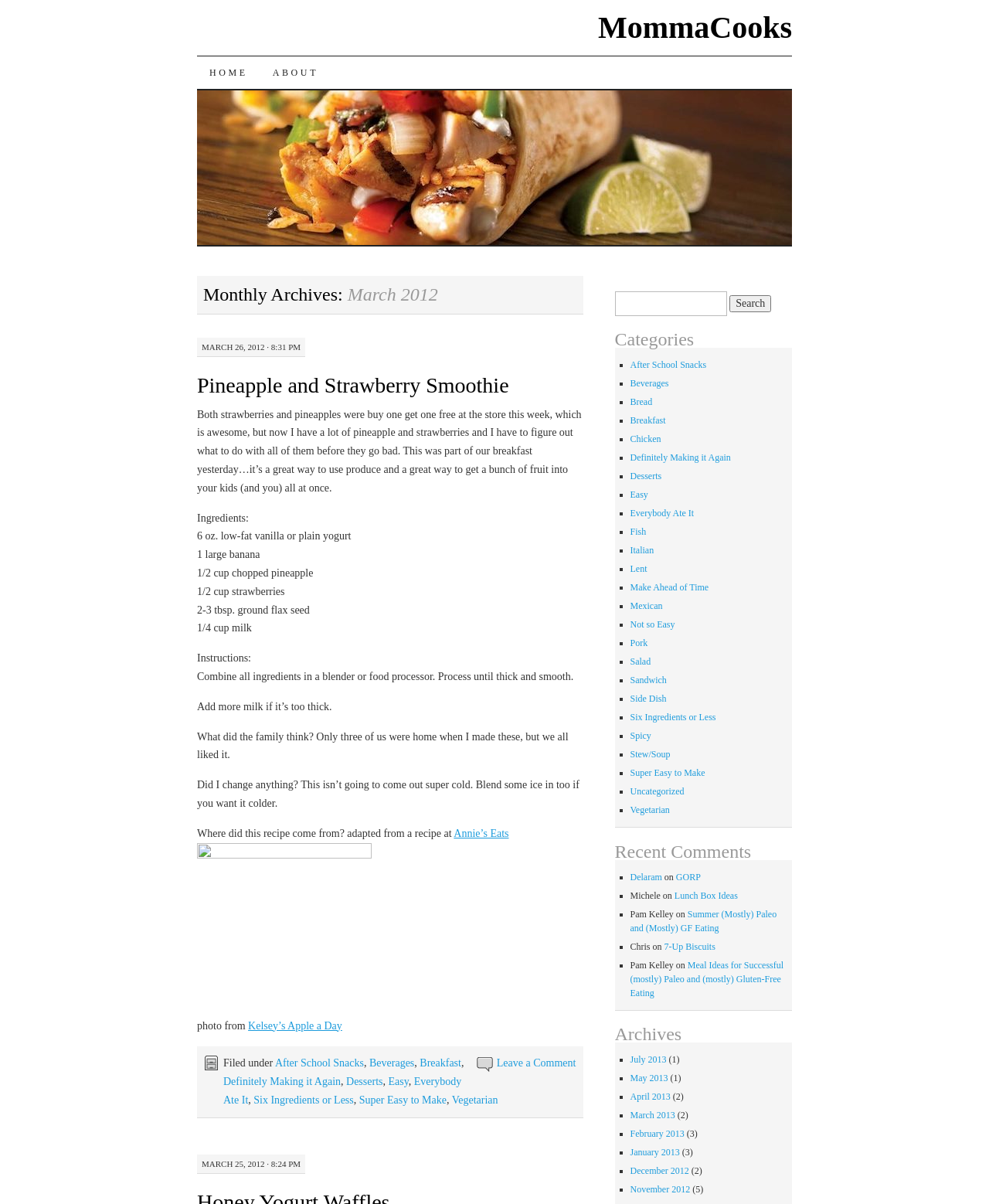What is the date of the second recipe on the webpage?
Examine the image and provide an in-depth answer to the question.

I found the date of the second recipe by looking at the StaticText element with the date and time, which is 'MARCH 25, 2012 · 8:24 PM'.